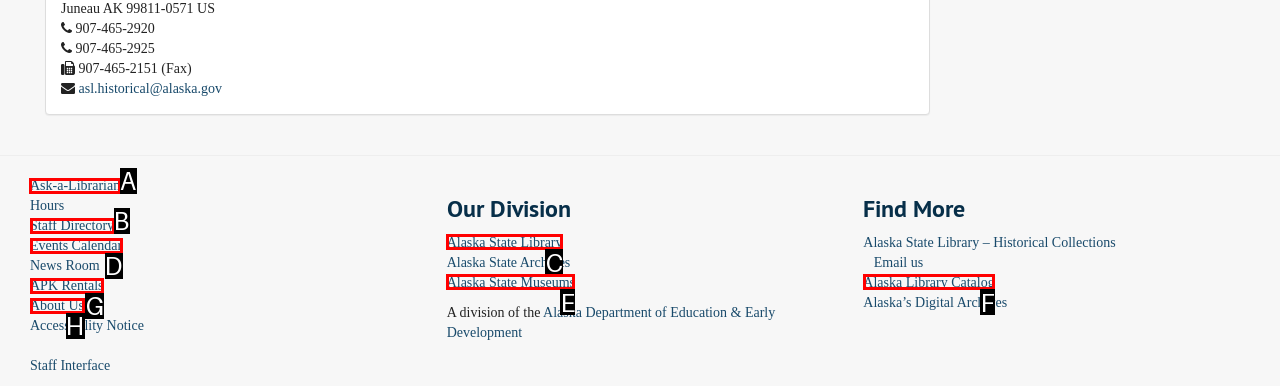Select the letter of the option that should be clicked to achieve the specified task: Ask a librarian. Respond with just the letter.

A